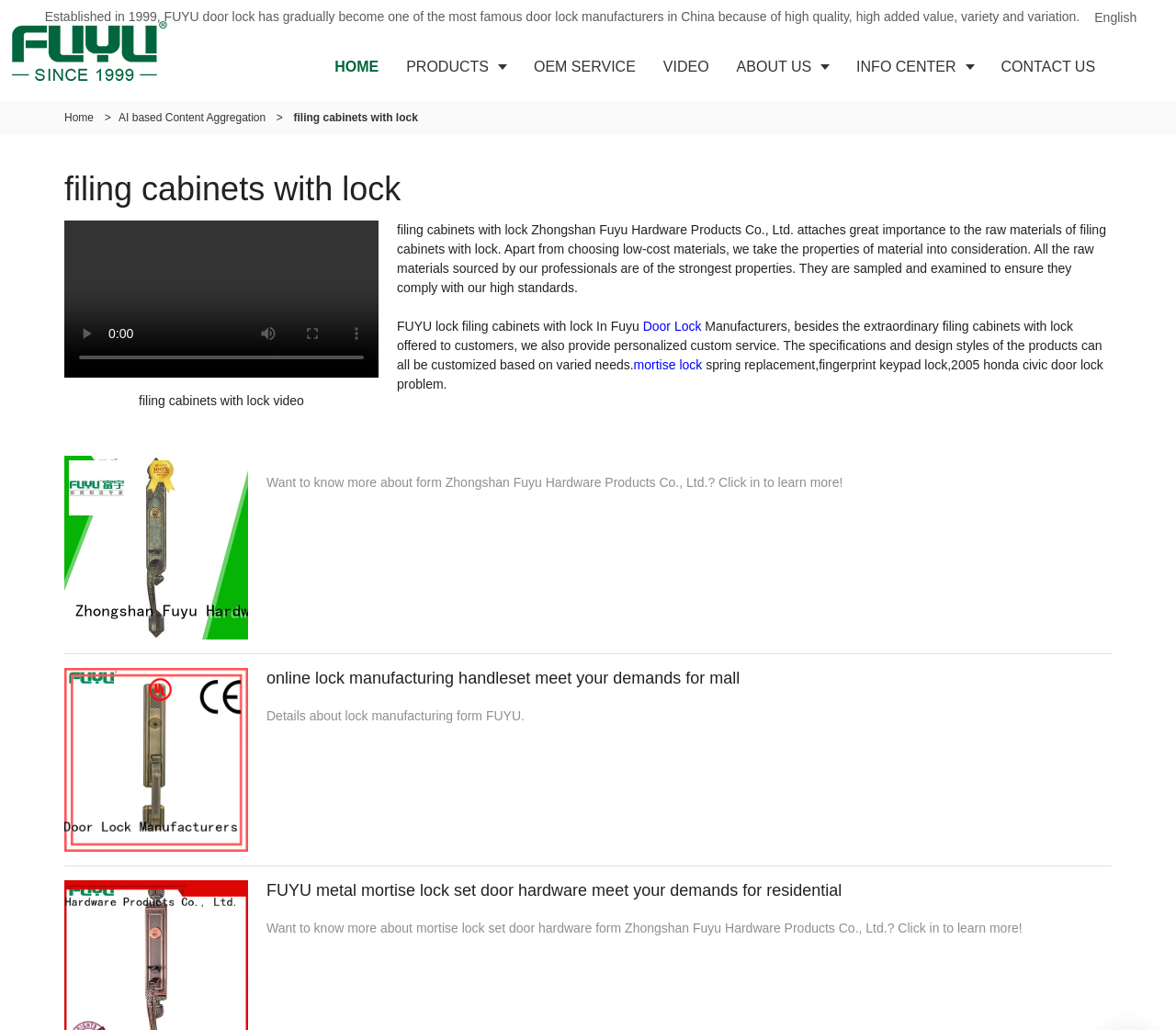What is the language of the webpage?
Provide an in-depth and detailed answer to the question.

The language of the webpage is English, as indicated by the 'English' text at the top of the webpage. This suggests that the webpage content is in English.